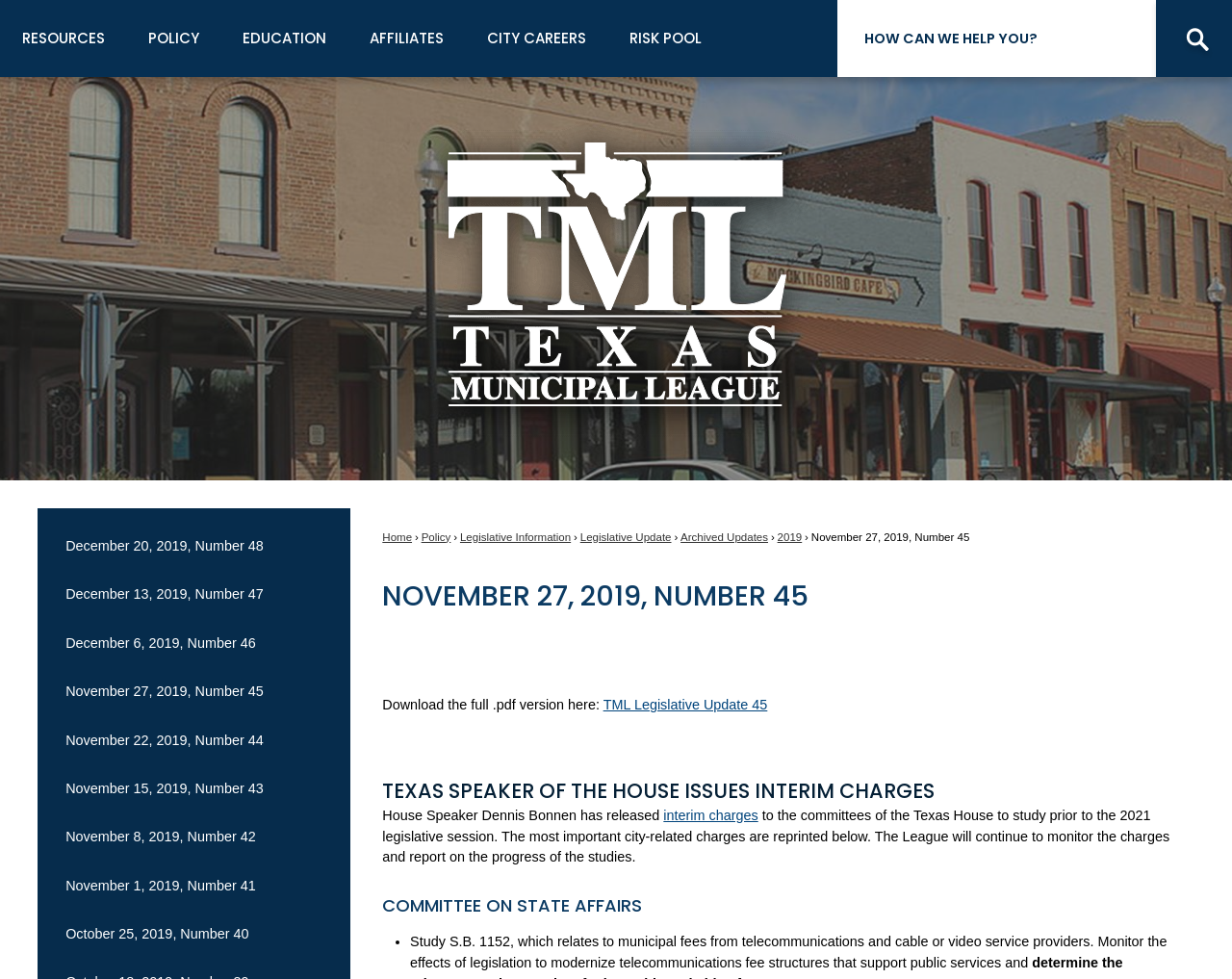Identify the bounding box coordinates for the region to click in order to carry out this instruction: "Go to Home page". Provide the coordinates using four float numbers between 0 and 1, formatted as [left, top, right, bottom].

[0.31, 0.543, 0.334, 0.554]